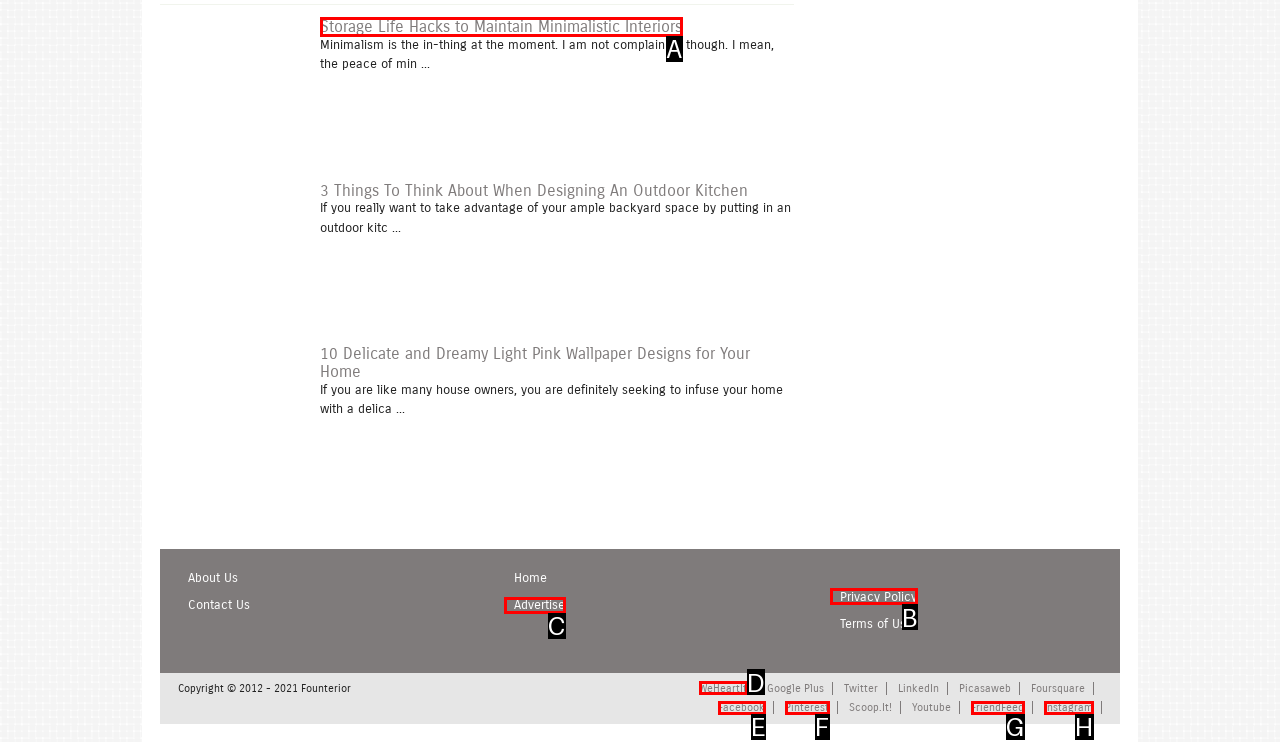Identify the HTML element to select in order to accomplish the following task: Click on the link to read about Storage Life Hacks to Maintain Minimalistic Interiors
Reply with the letter of the chosen option from the given choices directly.

A